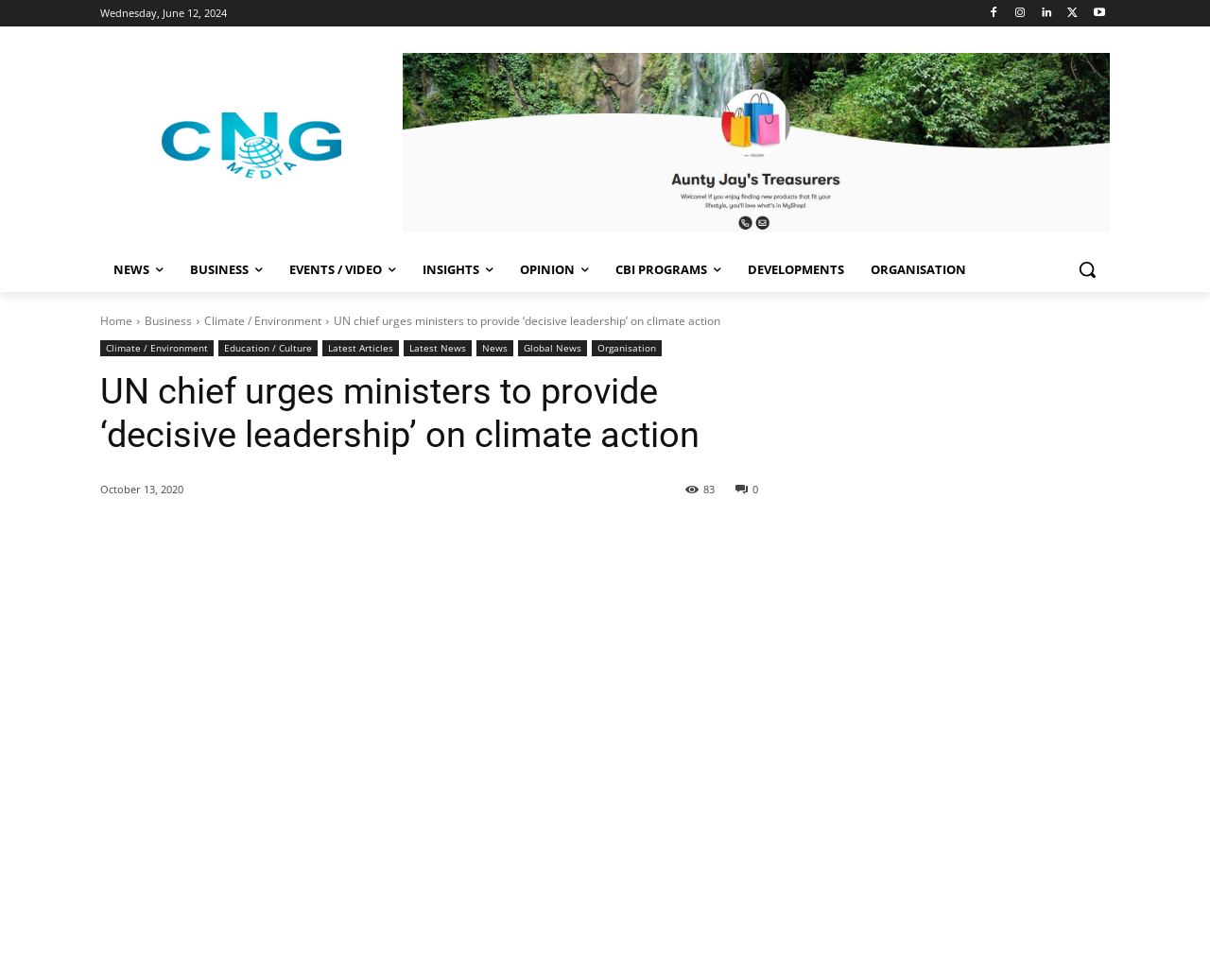Please provide the bounding box coordinates for the UI element as described: "Home". The coordinates must be four floats between 0 and 1, represented as [left, top, right, bottom].

[0.083, 0.319, 0.109, 0.336]